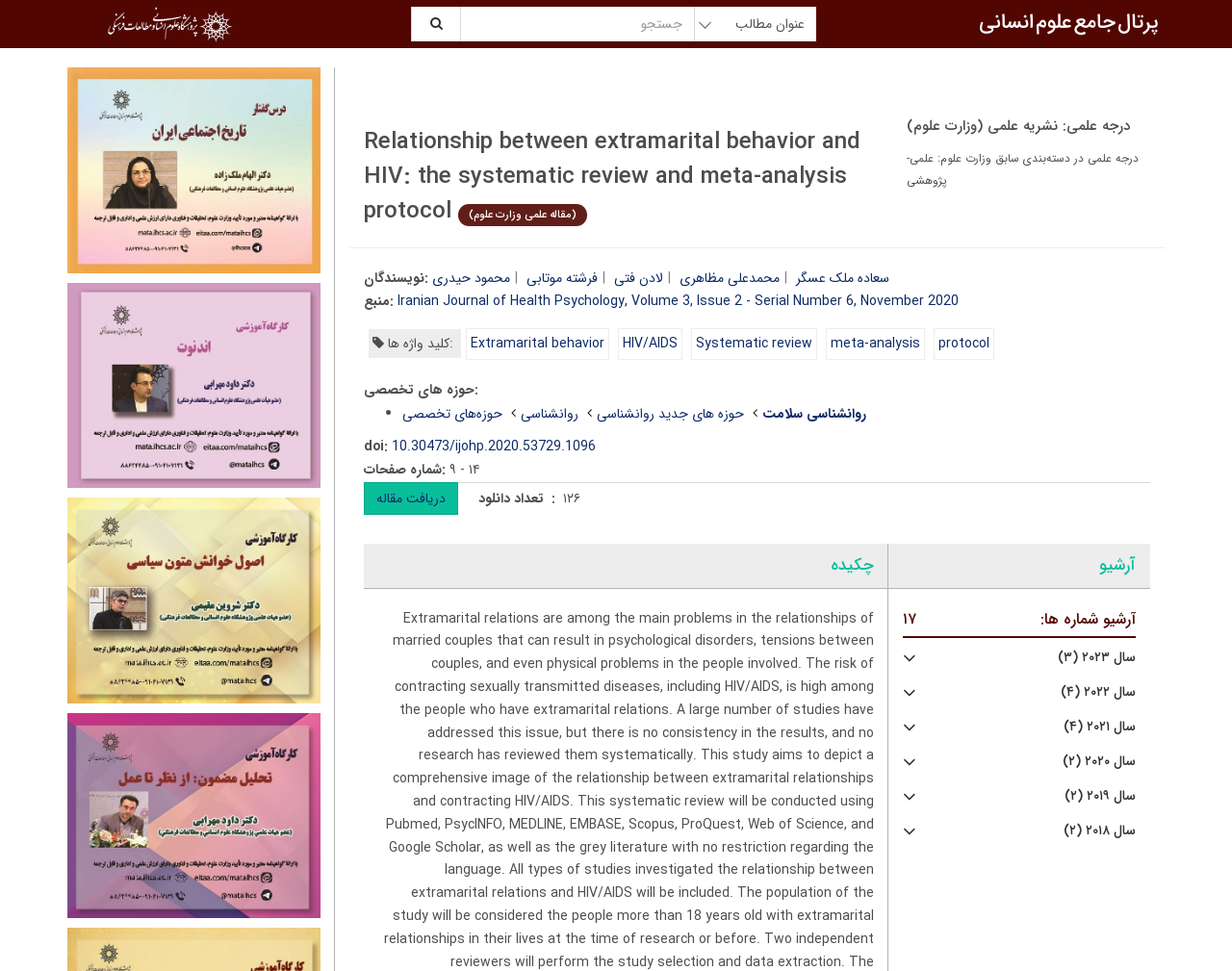Answer the question using only one word or a concise phrase: What is the source of the article?

Iranian Journal of Health Psychology